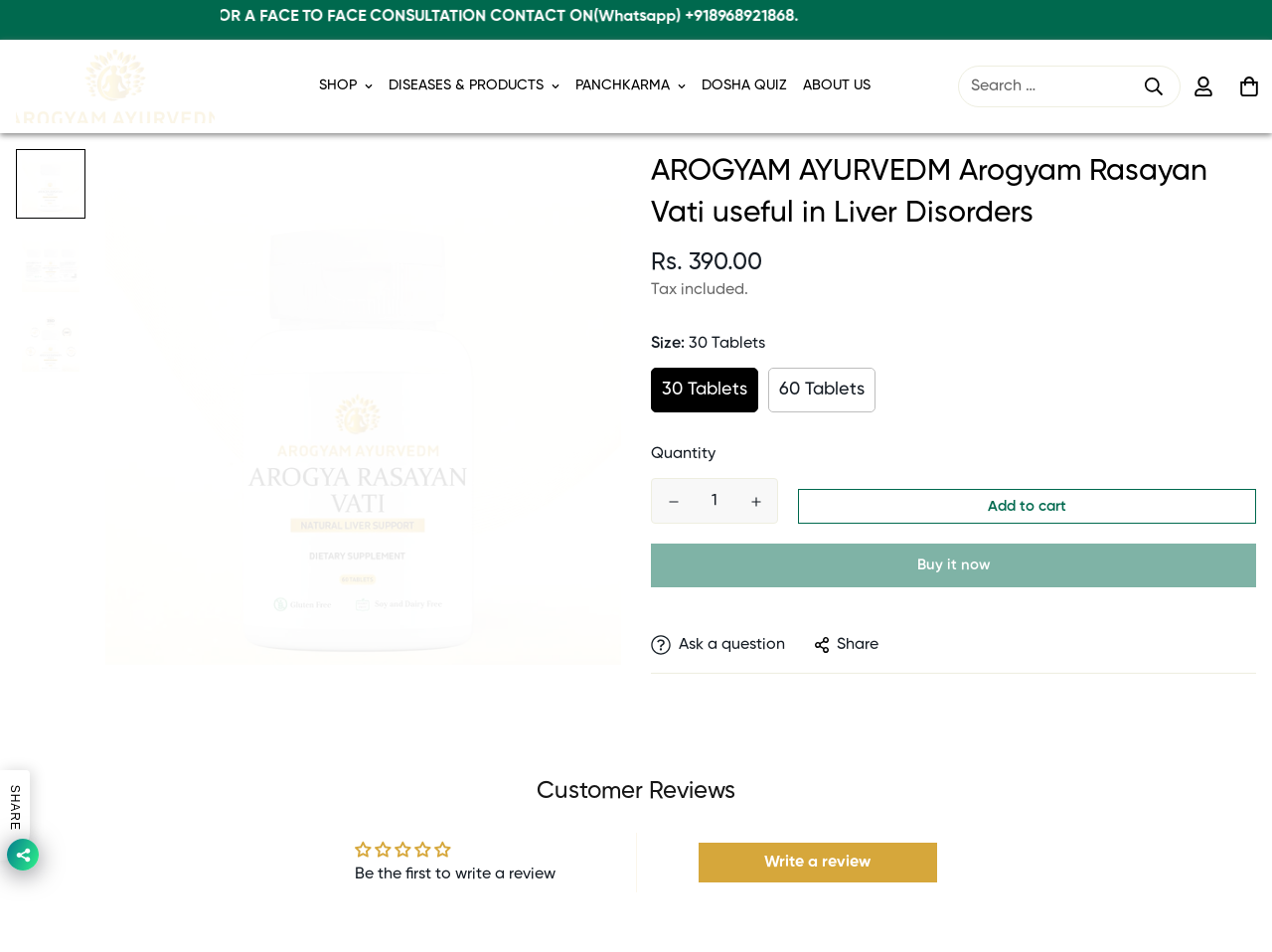Provide the bounding box coordinates of the area you need to click to execute the following instruction: "Ask a question".

[0.512, 0.665, 0.617, 0.69]